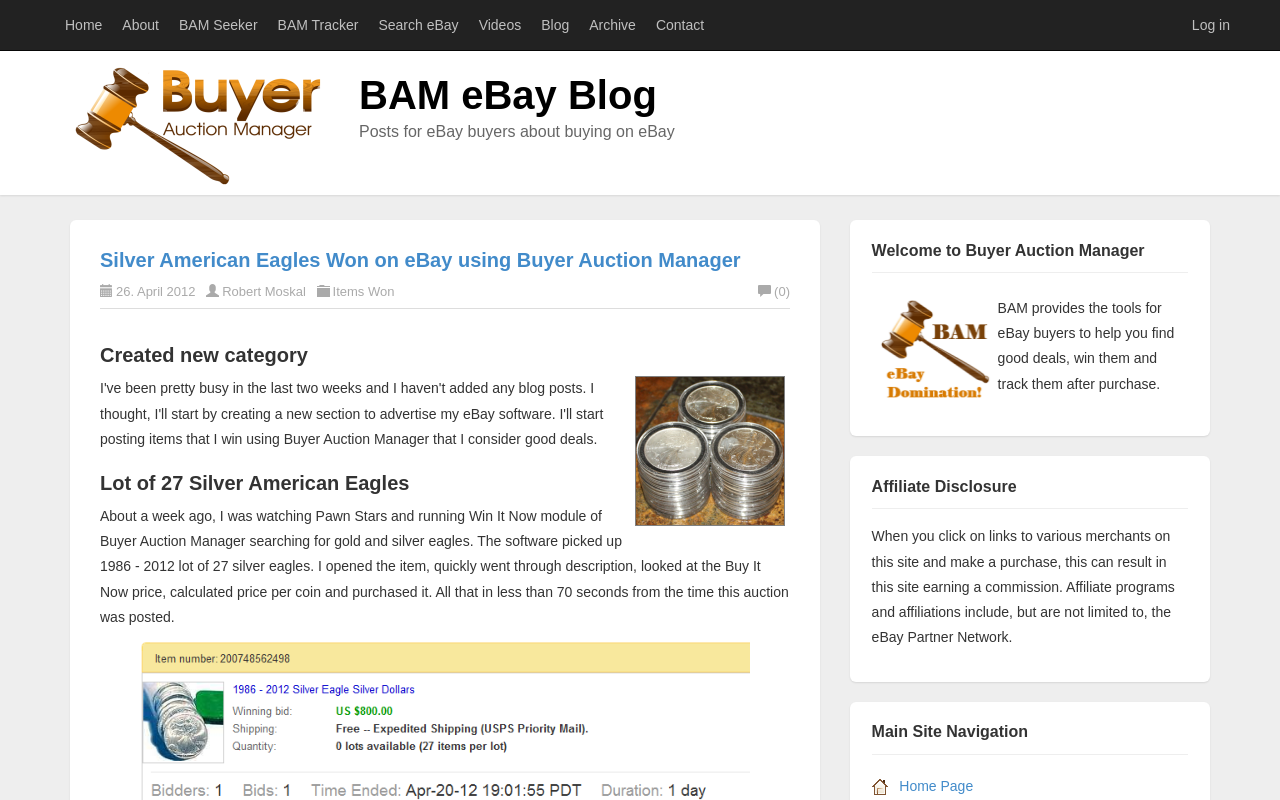Extract the bounding box for the UI element that matches this description: "Home".

[0.043, 0.0, 0.088, 0.062]